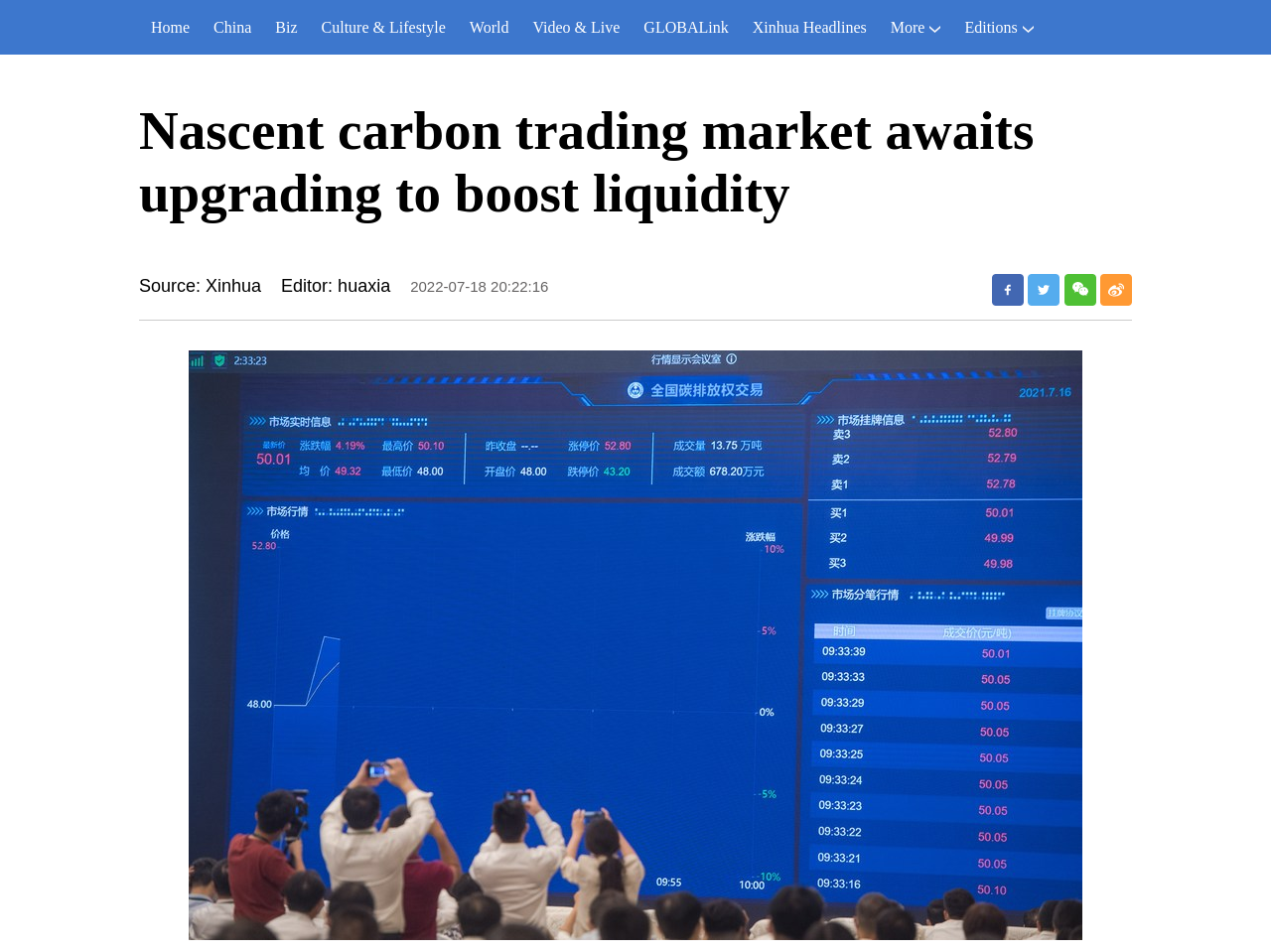Bounding box coordinates are specified in the format (top-left x, top-left y, bottom-right x, bottom-right y). All values are floating point numbers bounded between 0 and 1. Please provide the bounding box coordinate of the region this sentence describes: Xinhua Headlines

[0.583, 0.0, 0.691, 0.057]